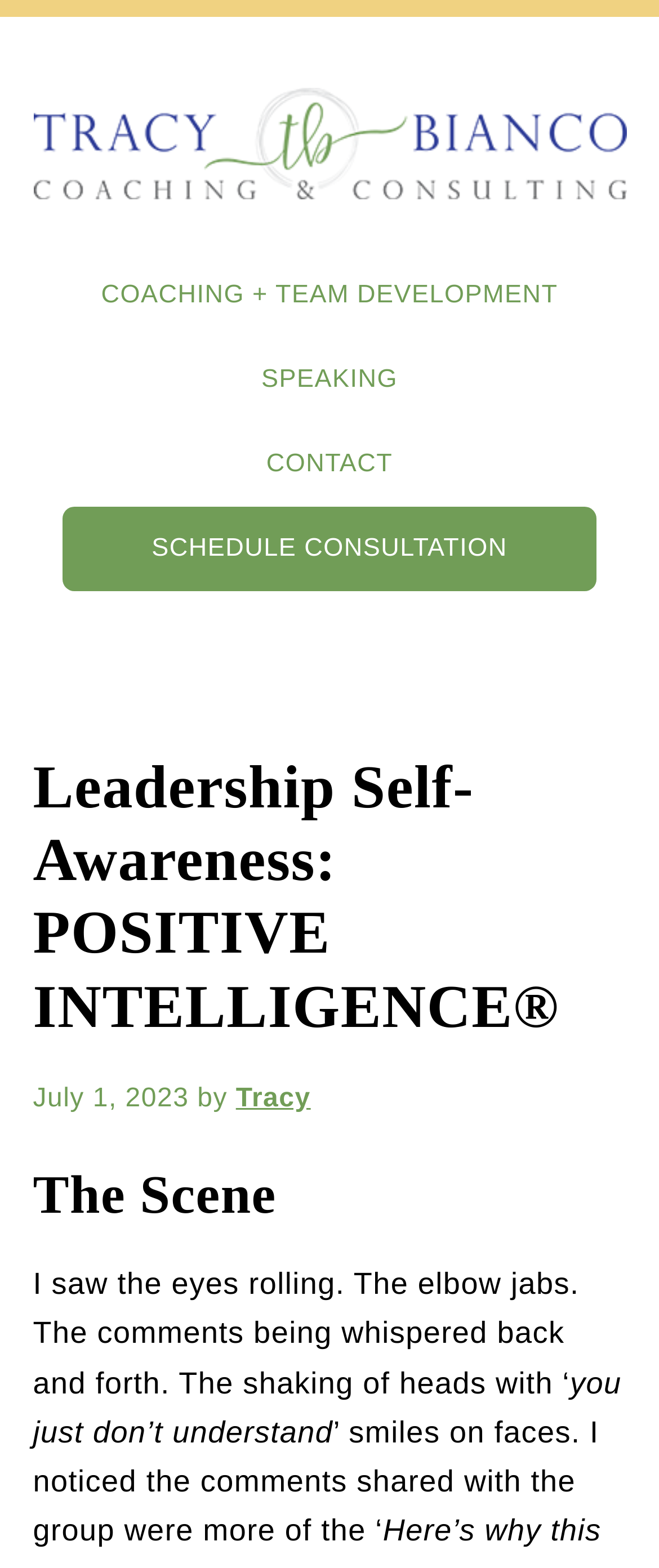Articulate a detailed summary of the webpage's content and design.

The webpage is about leadership self-awareness and positive intelligence, with a focus on quieting negative mental voices. At the top left corner, there are three "Skip to" links, allowing users to navigate to primary navigation, main content, or footer. 

Below these links, a prominent link to "Tracy Bianco" is displayed, taking up most of the width of the page. Underneath this link, a main navigation menu is situated, featuring four links: "COACHING + TEAM DEVELOPMENT", "SPEAKING", "CONTACT", and "SCHEDULE CONSULTATION". 

The main content area begins with a header section, featuring a large heading that reads "Leadership Self-Awareness: POSITIVE INTELLIGENCE®". Below this heading, the date "July 1, 2023" is displayed, followed by the text "by Tracy". 

The main article is divided into sections, with the first section titled "The Scene". This section contains a passage of text that describes a scene where people are reacting negatively to something, with phrases like "I saw the eyes rolling" and "you just don’t understand". The text is presented in a narrative style, with short sentences and quotes.